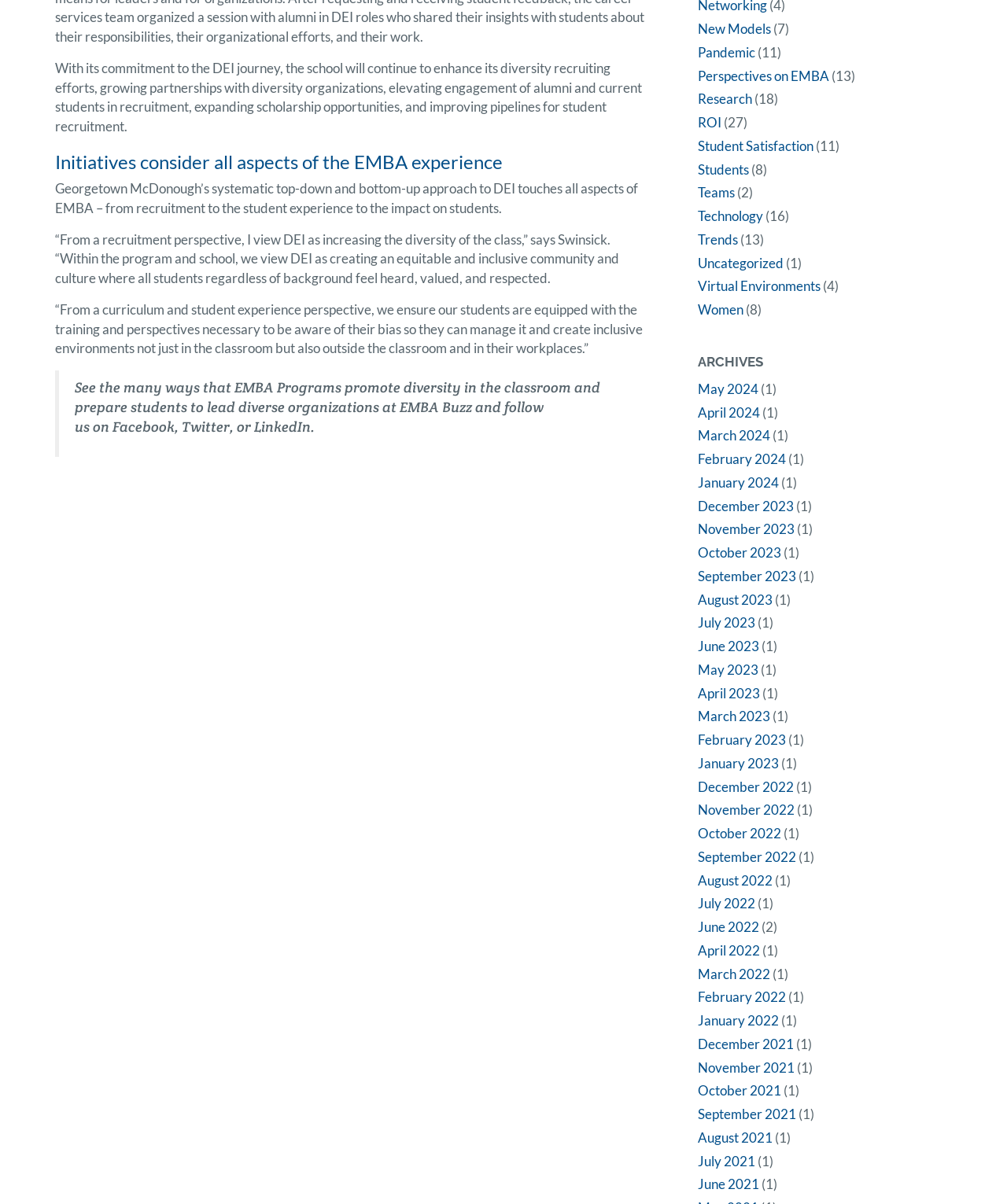Determine the bounding box coordinates of the target area to click to execute the following instruction: "Read about New Models."

[0.693, 0.017, 0.766, 0.031]